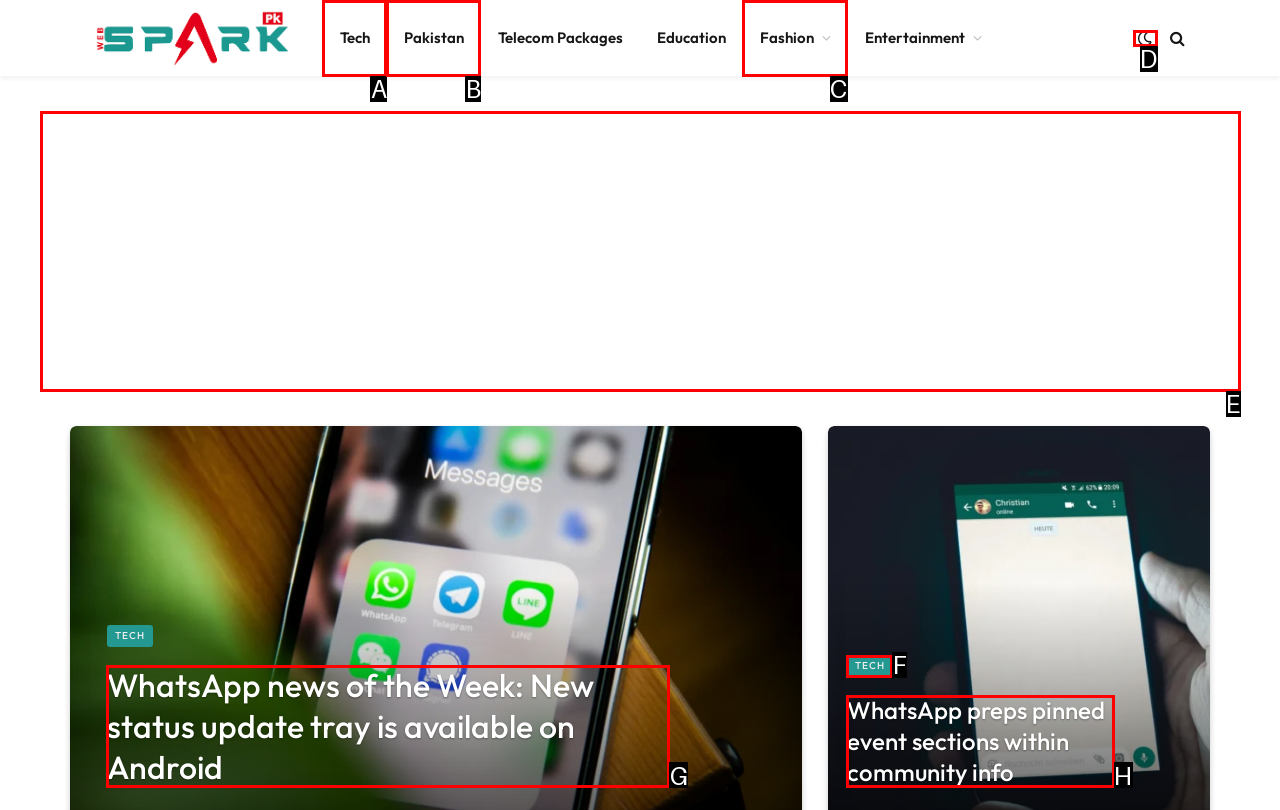Choose the letter of the option you need to click to Explore the Fashion category. Answer with the letter only.

C